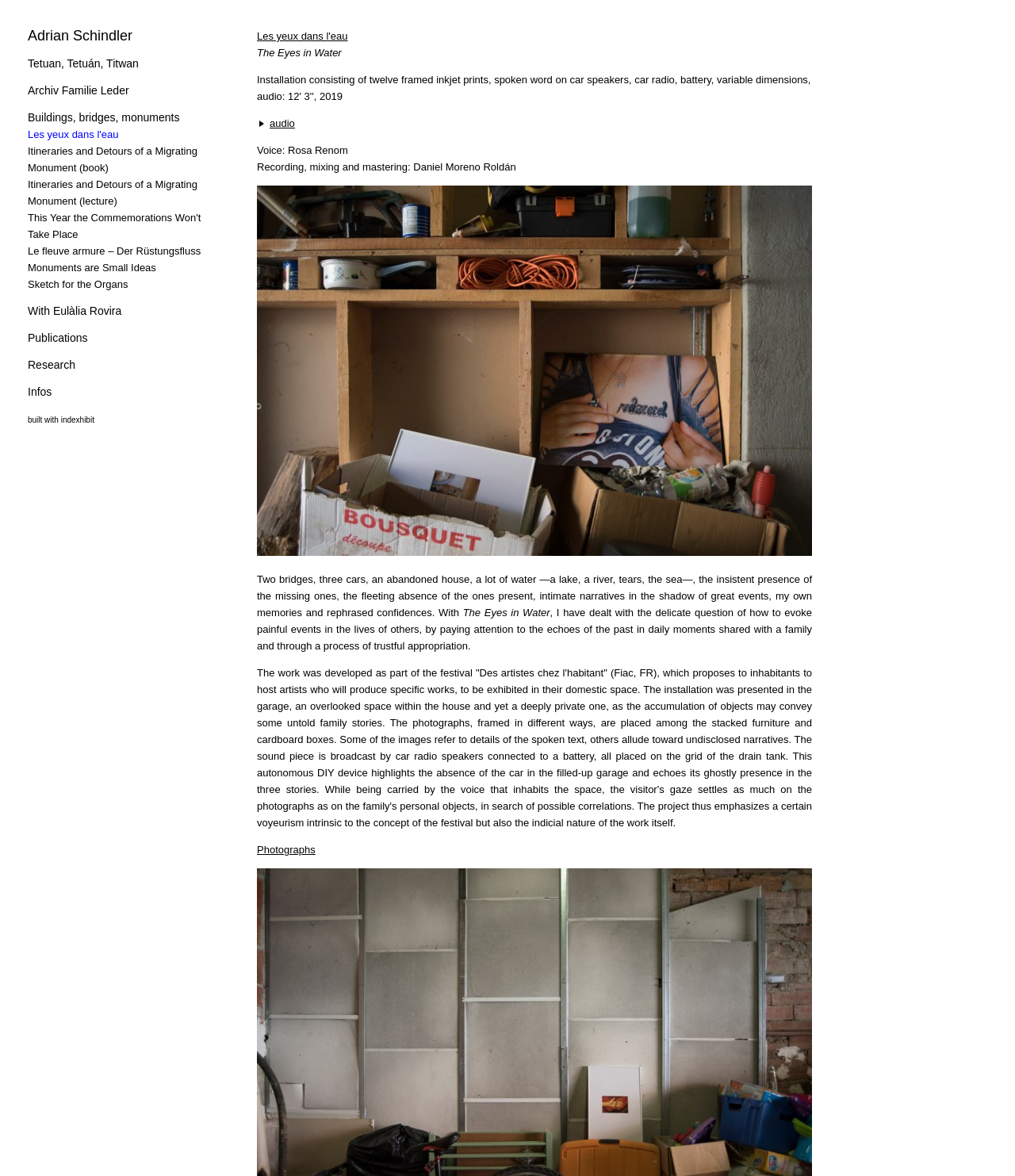Provide your answer to the question using just one word or phrase: What is the voice in the audio?

Rosa Renom